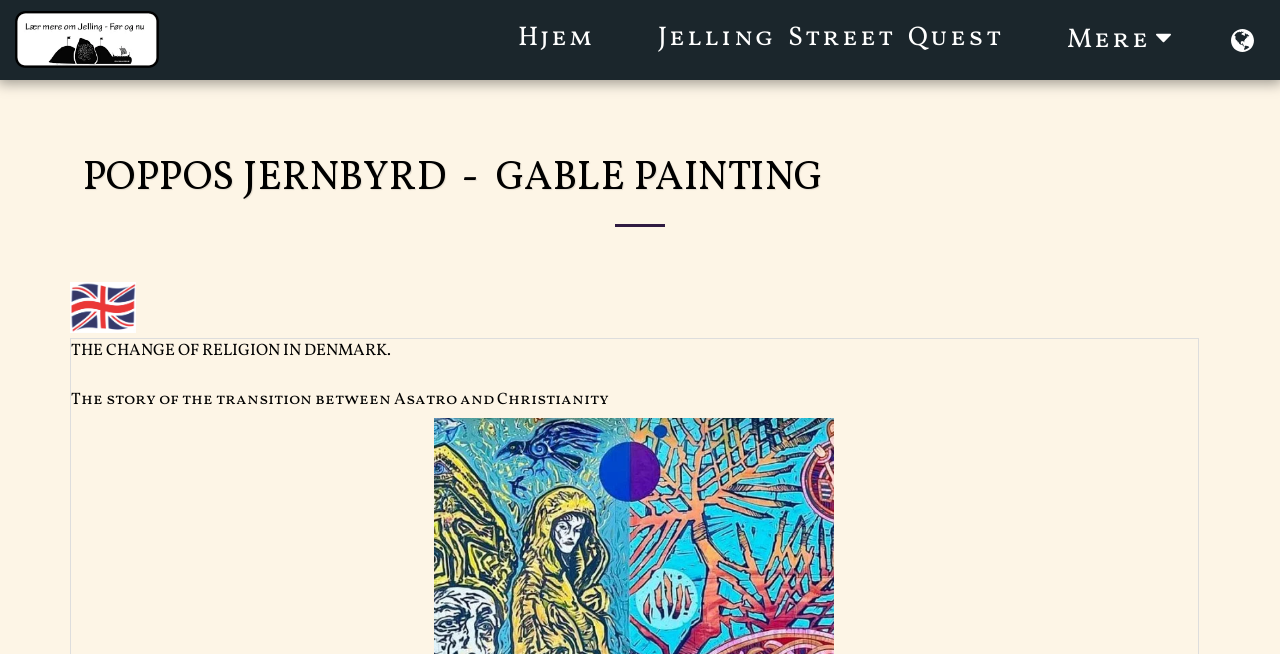Is the 'Mere' link a dropdown menu?
Please answer the question with as much detail and depth as you can.

I looked at the 'Mere' link element and found that it has a 'hasPopup' property, which indicates that it is a dropdown menu. Additionally, its 'expanded' property is set to true, which means the menu is currently expanded.